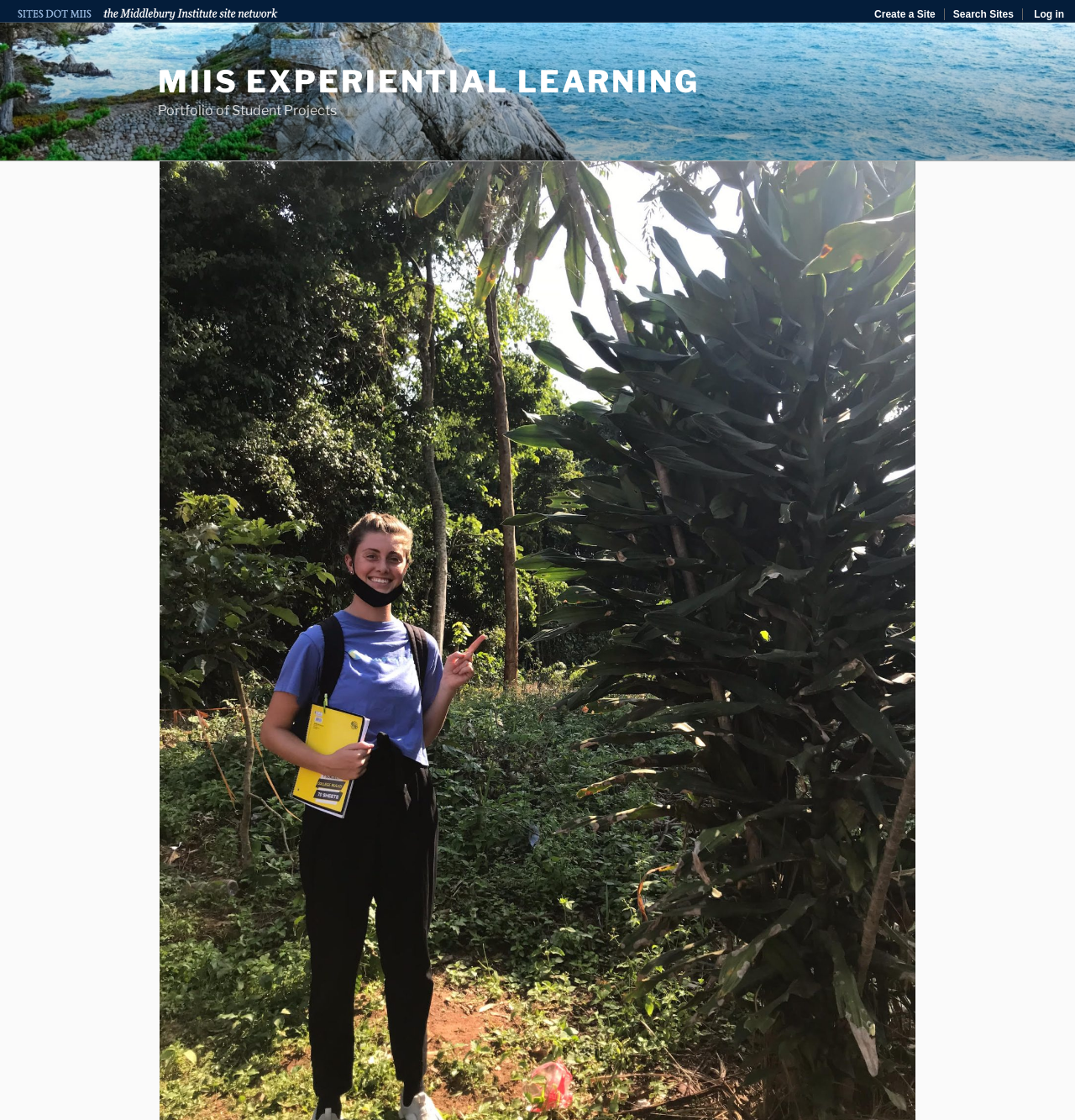Refer to the screenshot and give an in-depth answer to this question: What is the position of the 'Log in' link?

By analyzing the bounding box coordinates of the 'Log in' link, I found that its x1 and x2 values are 0.962 and 0.99 respectively, which indicates that it is positioned at the rightmost part of the navigation bar.